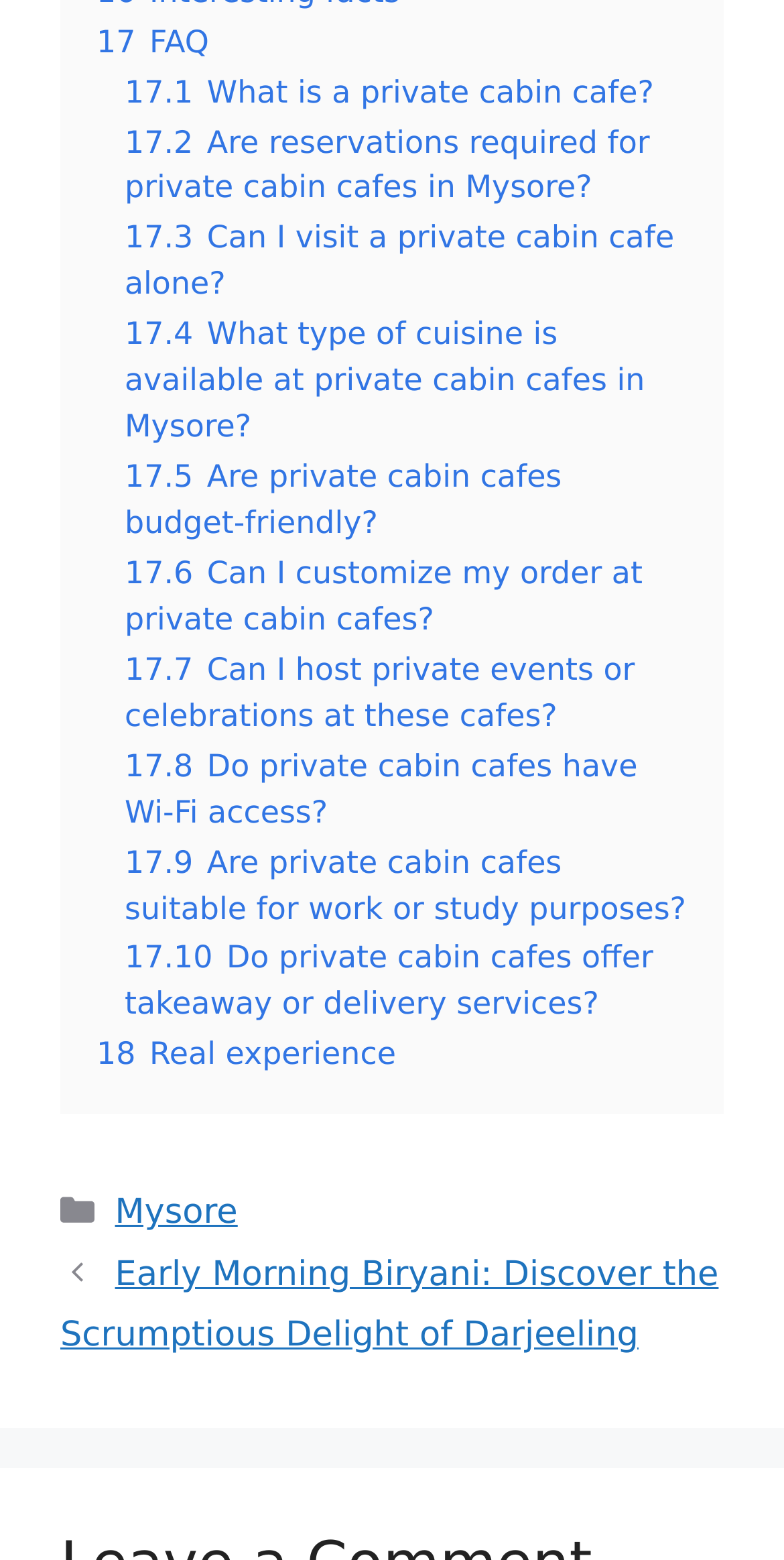Give a short answer using one word or phrase for the question:
Is there a 'Real experience' section on the webpage?

Yes